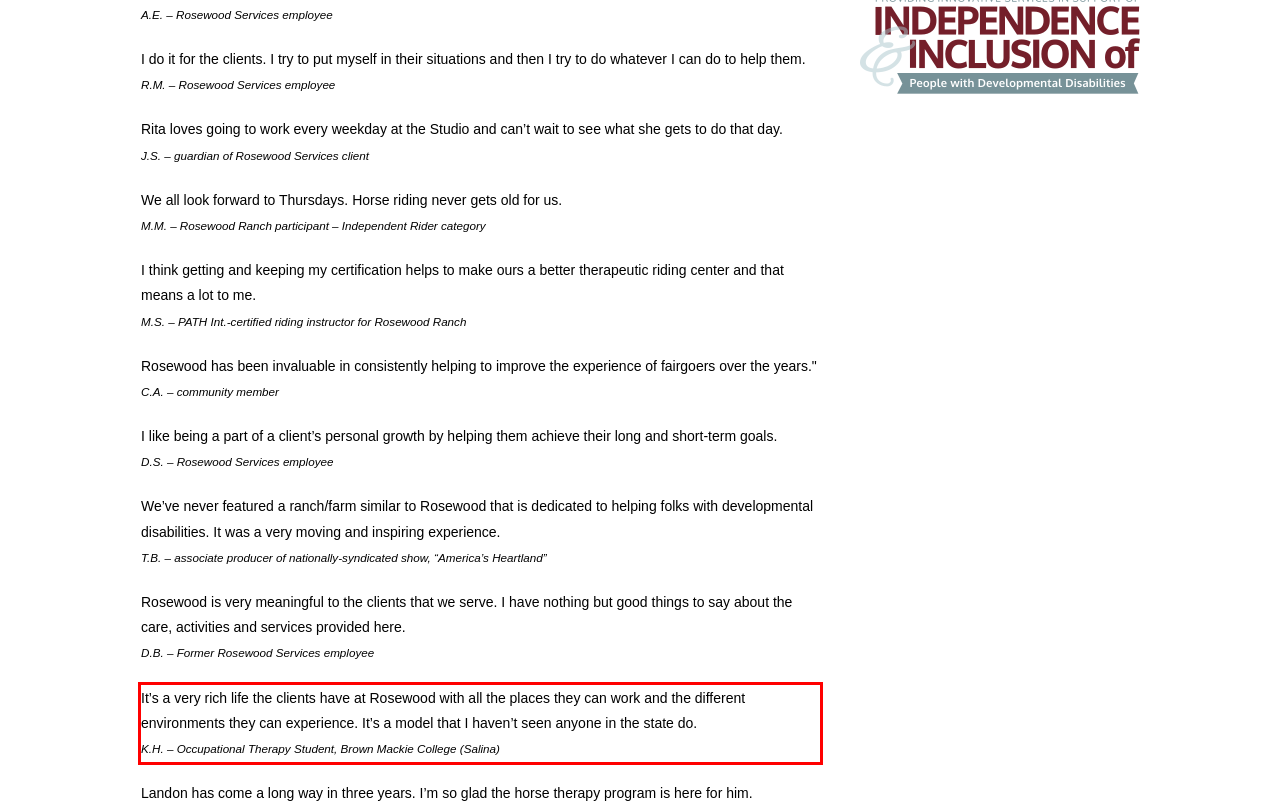Given a screenshot of a webpage containing a red bounding box, perform OCR on the text within this red bounding box and provide the text content.

It’s a very rich life the clients have at Rosewood with all the places they can work and the different environments they can experience. It’s a model that I haven’t seen anyone in the state do. K.H. – Occupational Therapy Student, Brown Mackie College (Salina)